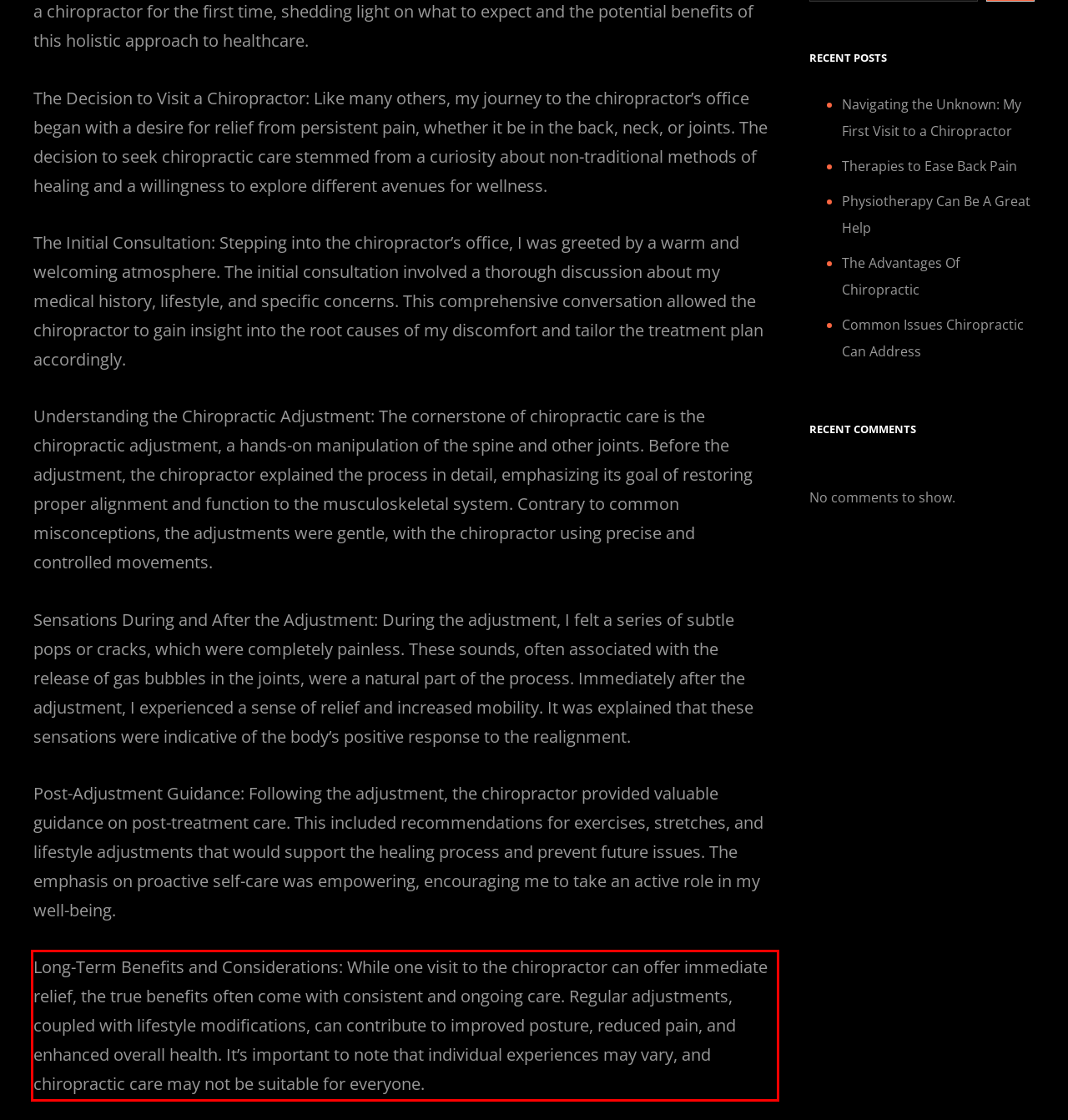Identify the text inside the red bounding box on the provided webpage screenshot by performing OCR.

Long-Term Benefits and Considerations: While one visit to the chiropractor can offer immediate relief, the true benefits often come with consistent and ongoing care. Regular adjustments, coupled with lifestyle modifications, can contribute to improved posture, reduced pain, and enhanced overall health. It’s important to note that individual experiences may vary, and chiropractic care may not be suitable for everyone.